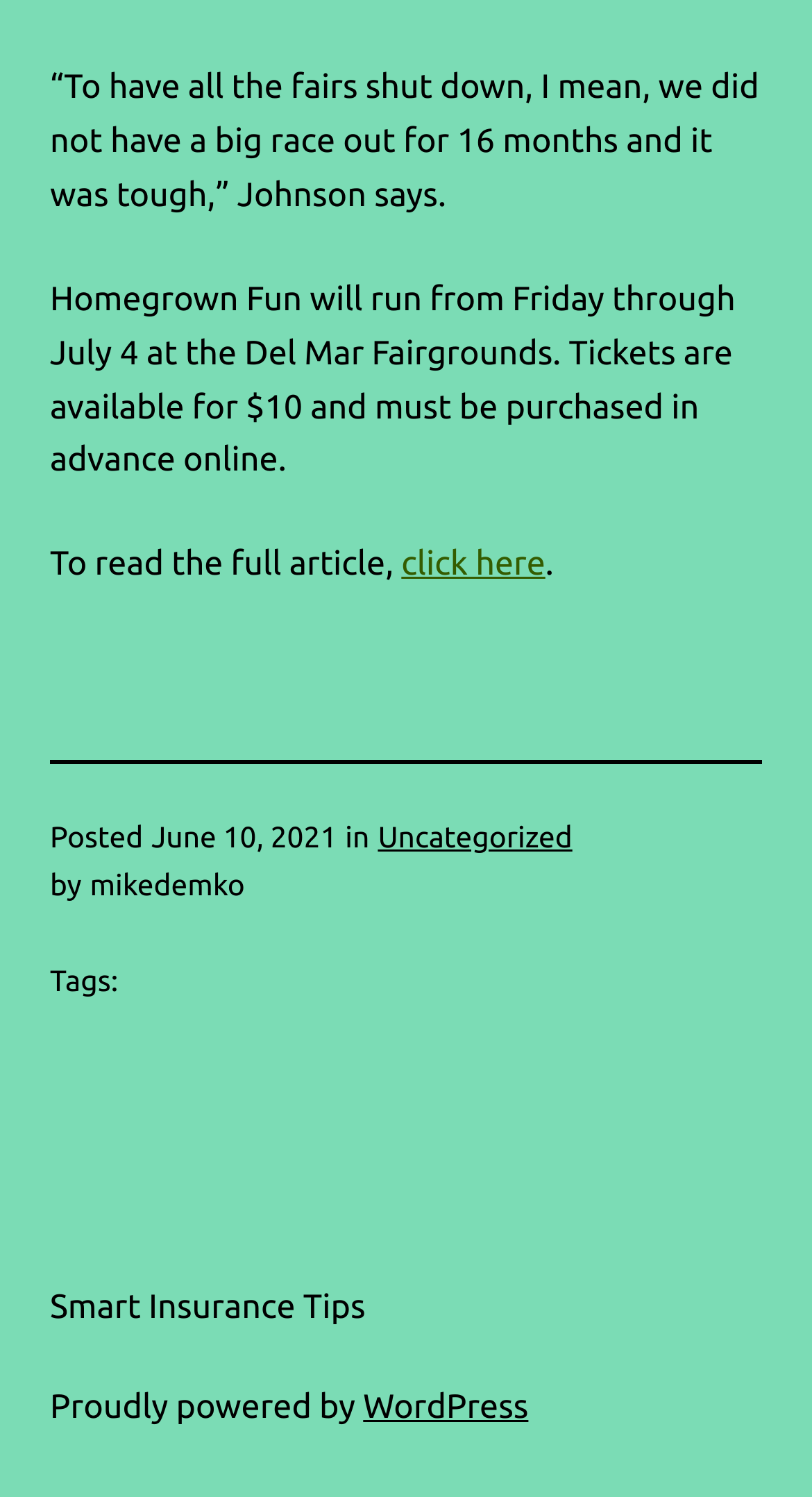Who is the author of the article?
Please provide a single word or phrase as the answer based on the screenshot.

mikedemko